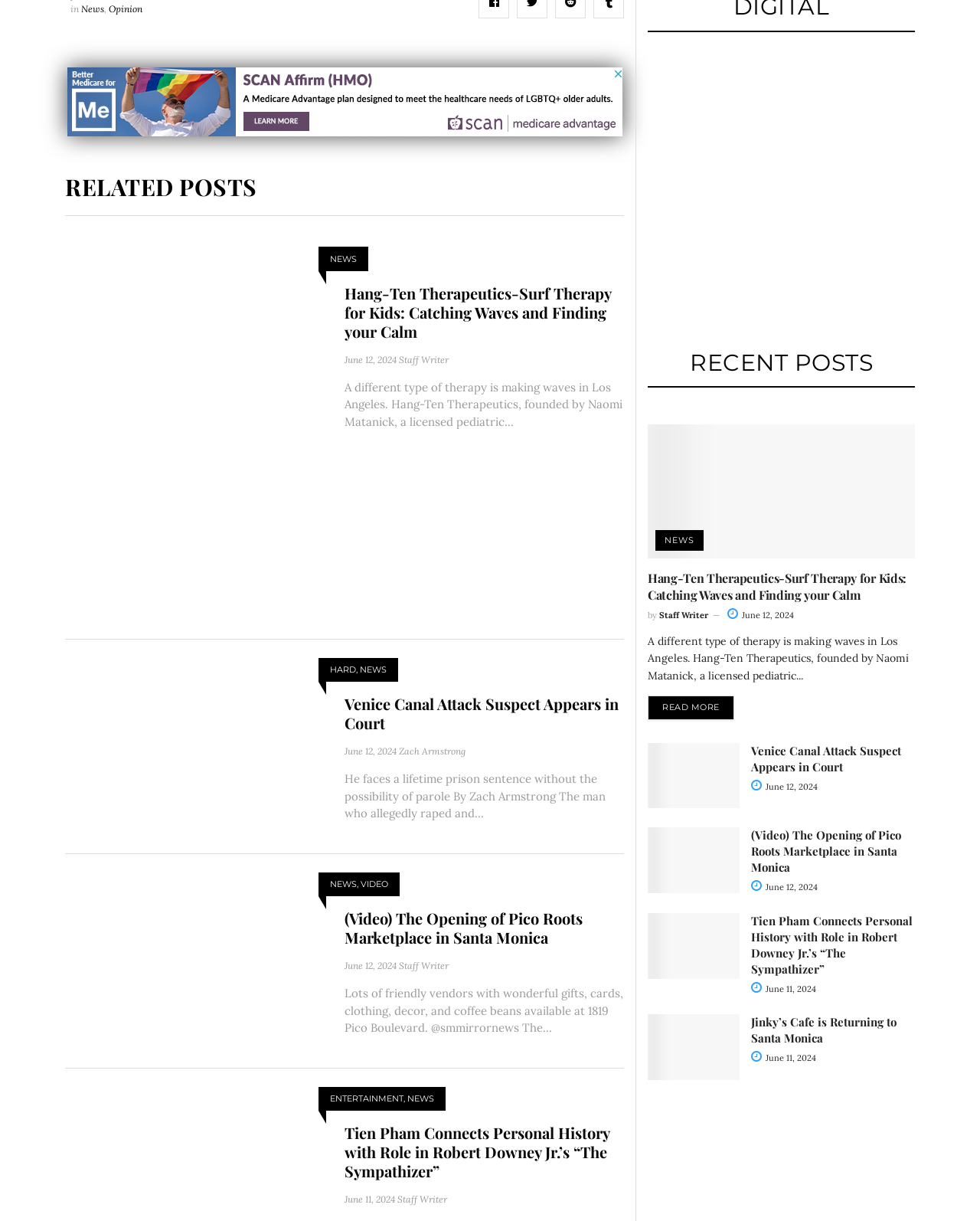Determine the bounding box for the UI element as described: "Photo: Margert Malloy.". The coordinates should be represented as four float numbers between 0 and 1, formatted as [left, top, right, bottom].

[0.661, 0.748, 0.755, 0.802]